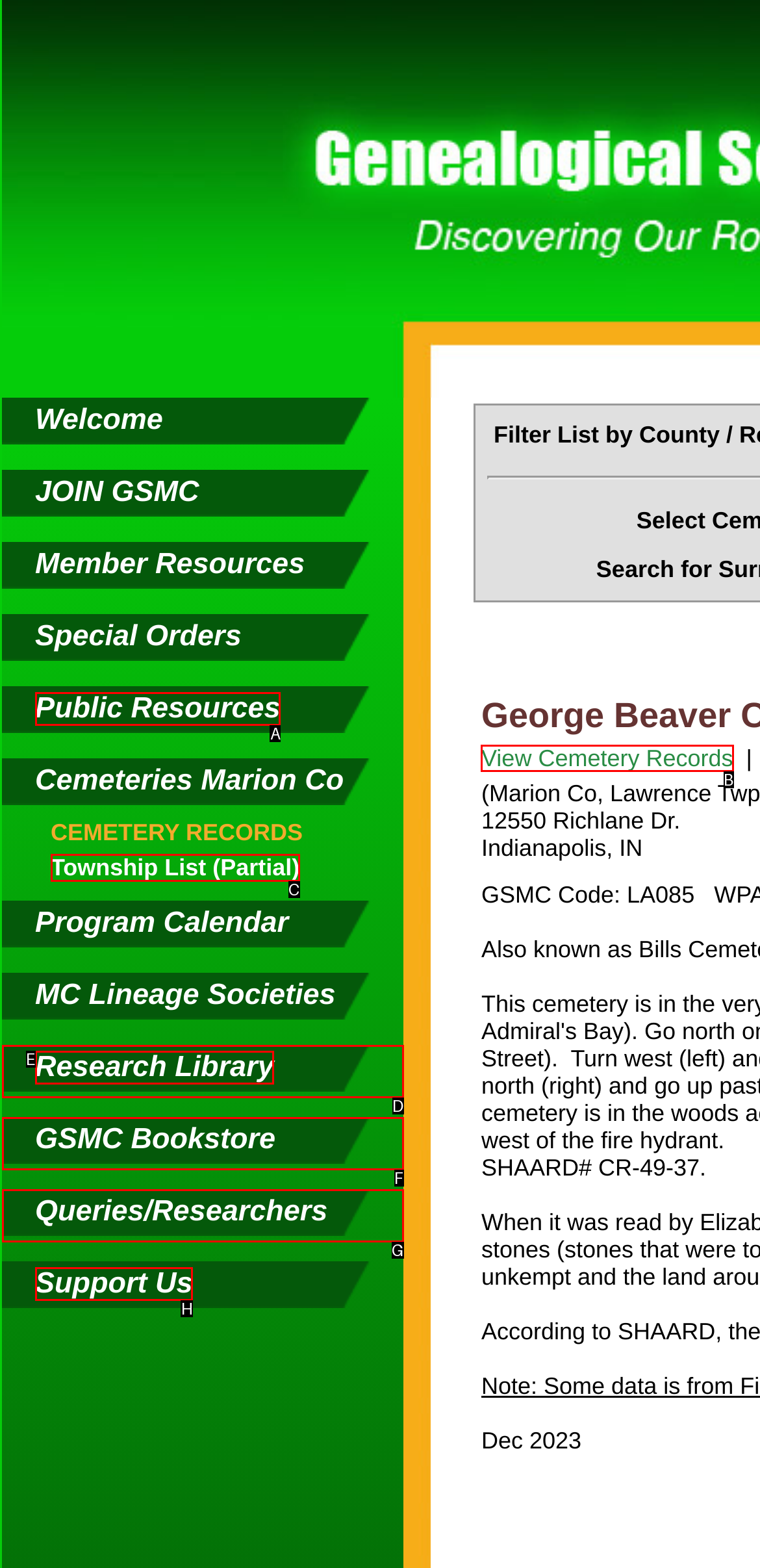Identify the letter of the option that should be selected to accomplish the following task: View Cemetery Records. Provide the letter directly.

B